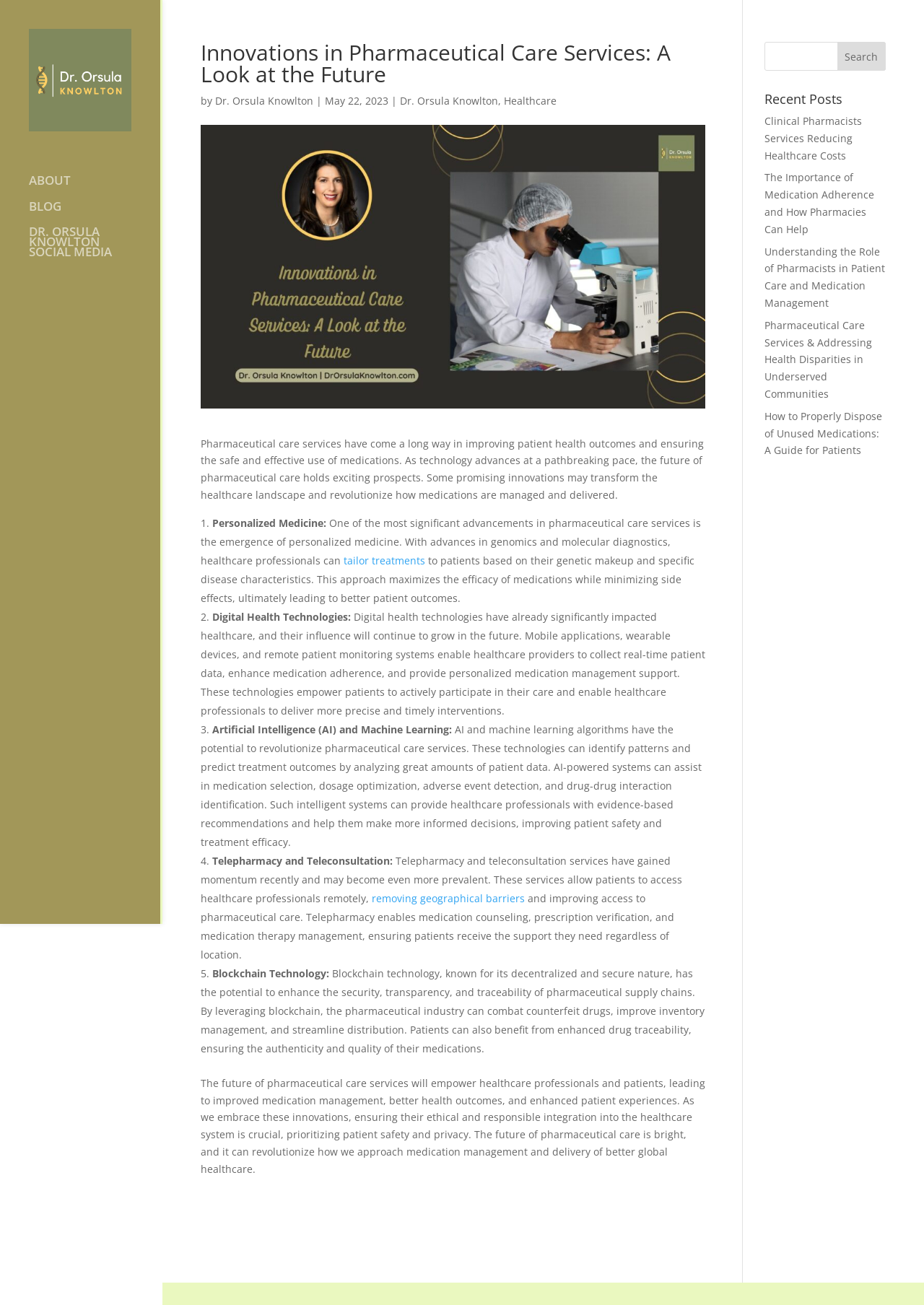Please provide a one-word or short phrase answer to the question:
What is the main topic of the article?

Pharmaceutical care services